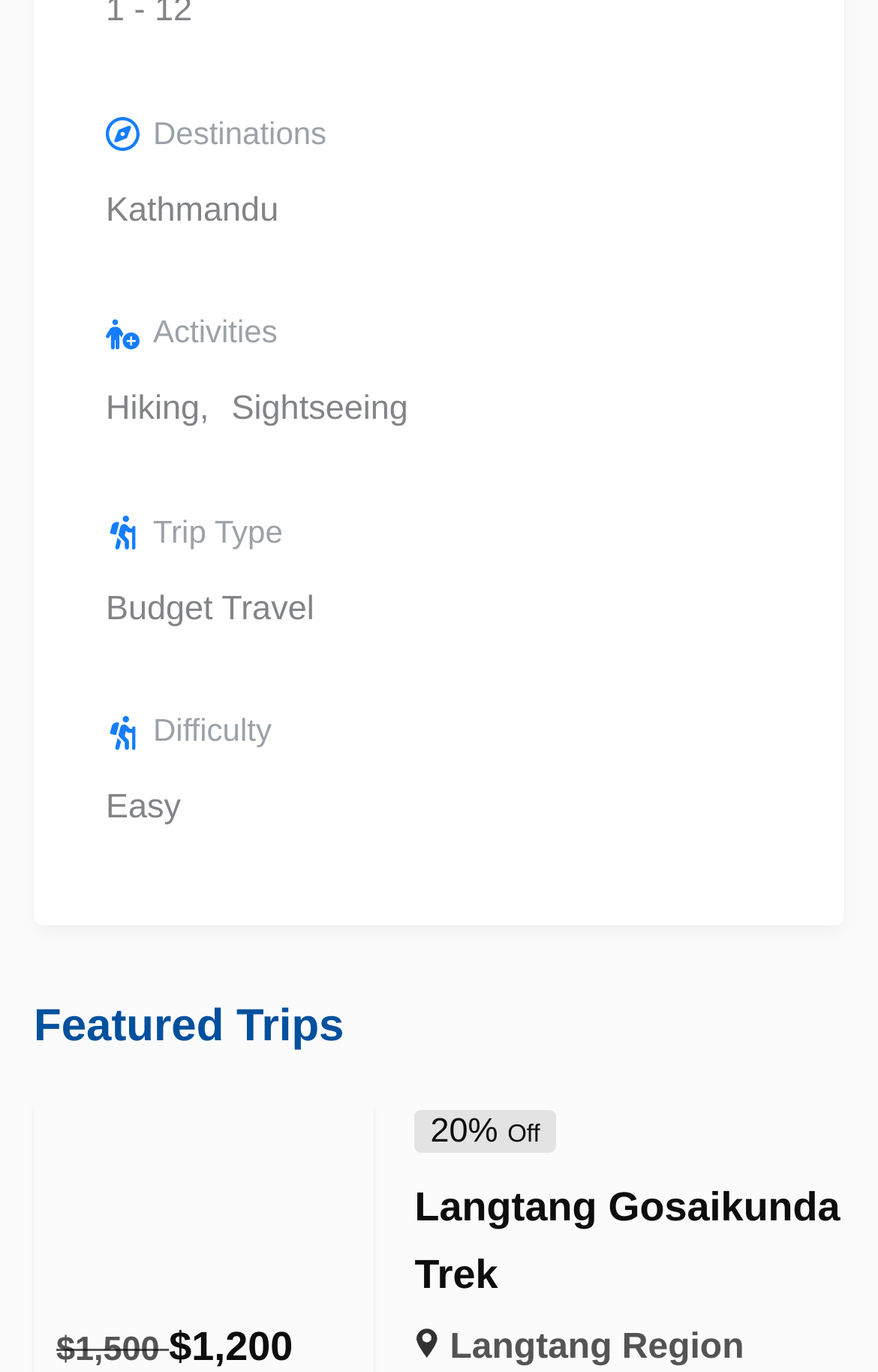How many trip types are listed?
Respond with a short answer, either a single word or a phrase, based on the image.

3